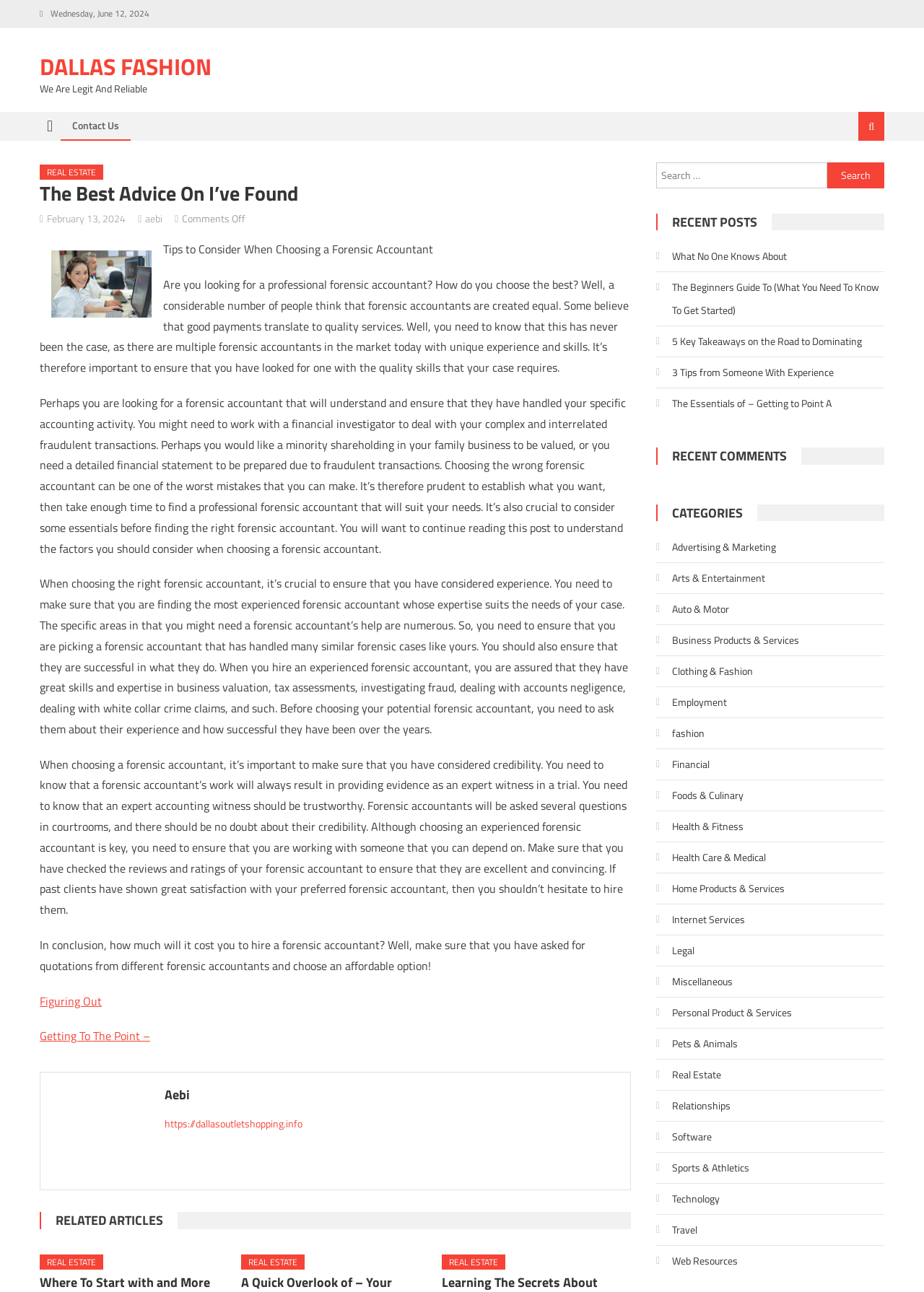Identify and provide the title of the webpage.

The Best Advice On I’ve Found